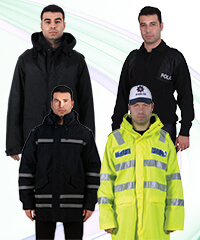Describe all the visual components present in the image.

The image showcases a variety of functional military and police outerwear designed for various operational needs. Positioned prominently are four male figures, each equipped in distinct uniforms suited for different environments. 

1. **Top Left**: A model is dressed in a black hooded jacket, perfect for inclement weather and practical for outdoor patrols.
2. **Top Right**: Another figure displays a sleek black police jacket, emblazoned with the word "POLICE," suggesting suitability for law enforcement roles.
3. **Bottom Left**: Here, a male model wears a thick, black coat featuring reflective strips, ideal for visibility and safety during night operations or in low-light conditions.
4. **Bottom Right**: The final figure is clad in a bright yellow raincoat with prominent reflective stripes, designed for visibility and protection in rainy or stormy weather, making it an essential piece for search and rescue missions.

The array not only highlights the diversity in military and police apparel but also emphasizes functional designs tailored for safety and effectiveness in various situations.